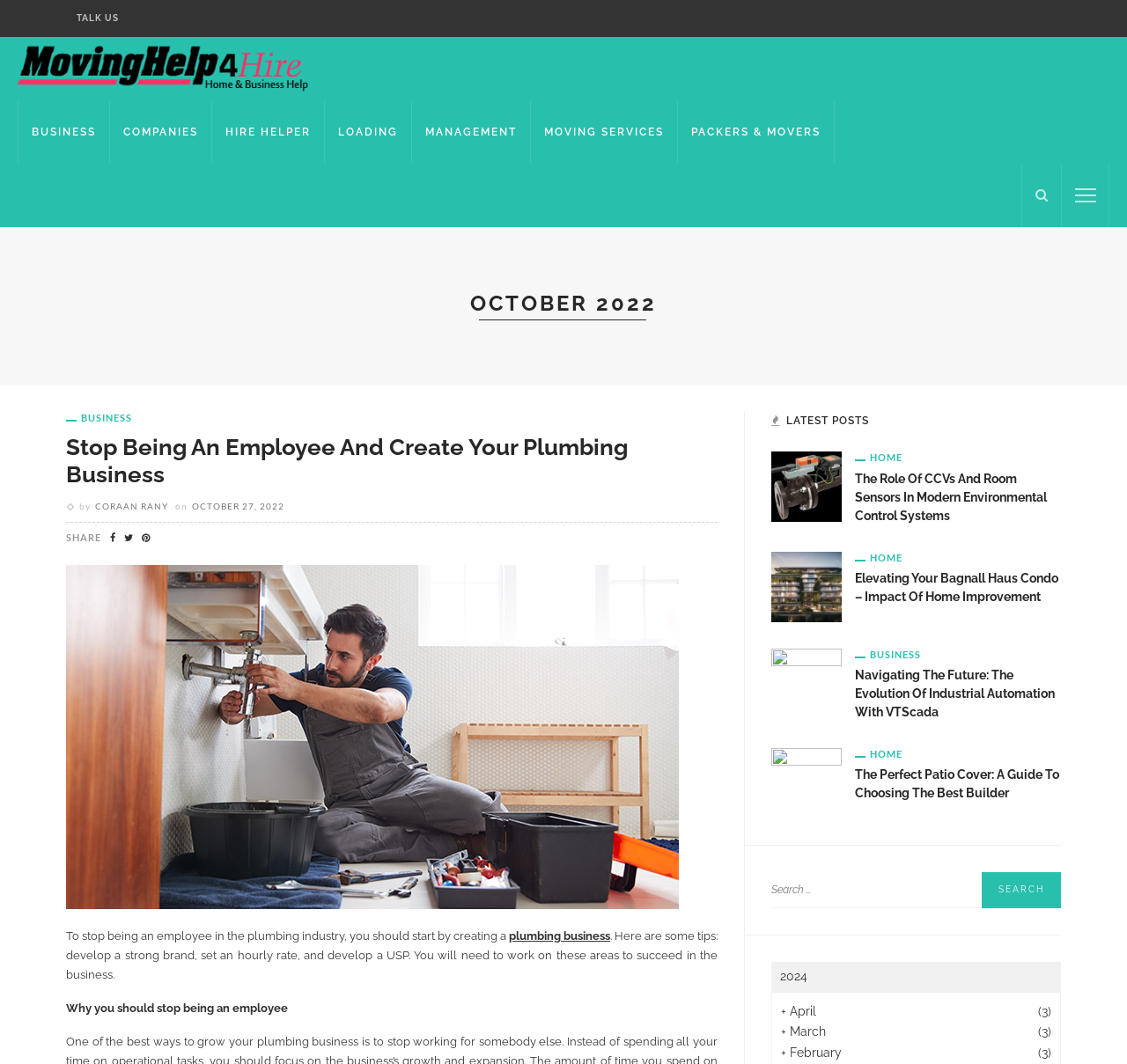Determine the bounding box coordinates of the clickable element to achieve the following action: 'Search for something'. Provide the coordinates as four float values between 0 and 1, formatted as [left, top, right, bottom].

[0.684, 0.819, 0.941, 0.853]